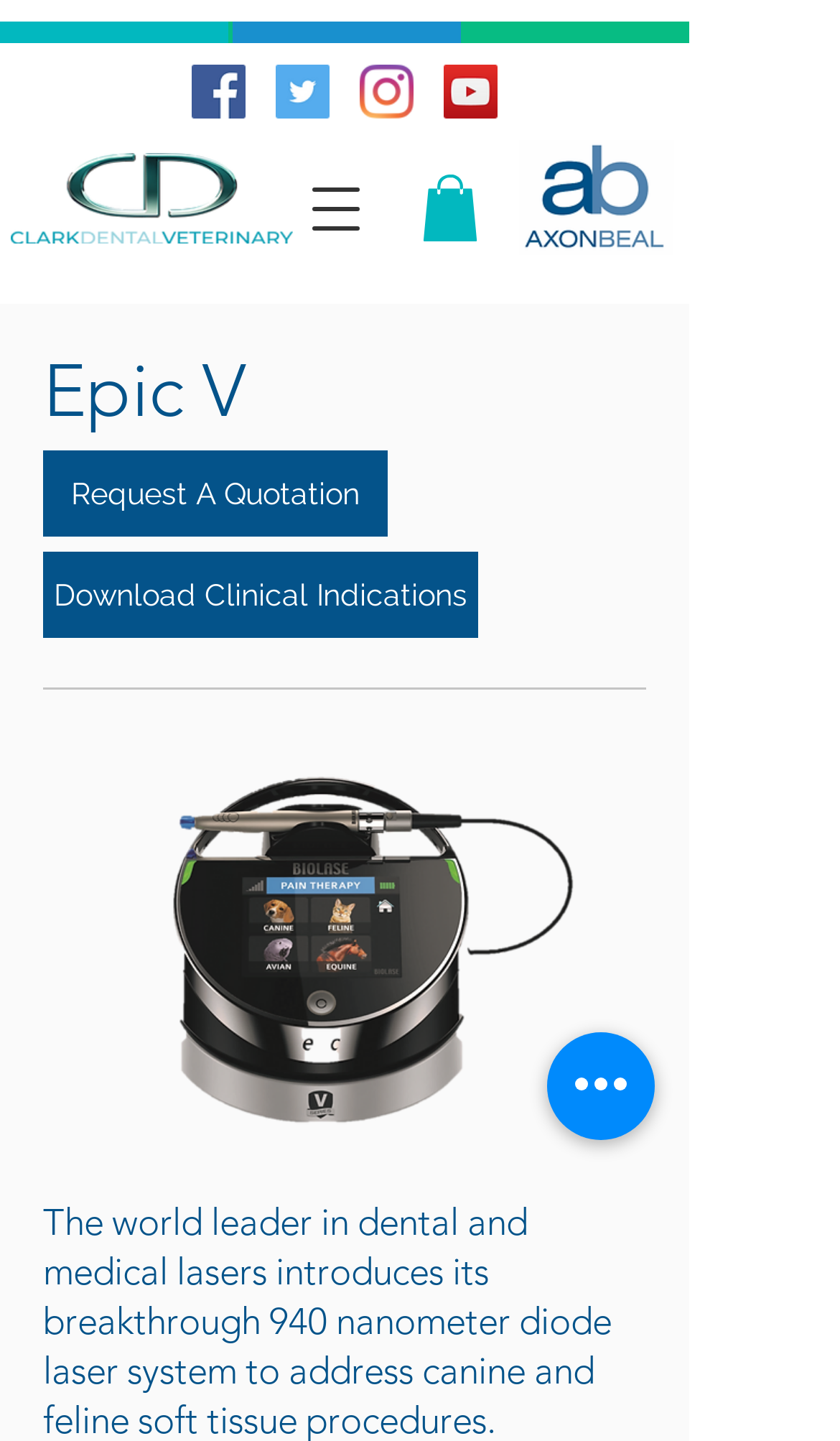Refer to the screenshot and give an in-depth answer to this question: What is the purpose of the button at the top right?

I found the answer by looking at the button element with the label 'Open navigation menu' which is located at [0.336, 0.108, 0.464, 0.182]. This suggests that the button is used to open a navigation menu.